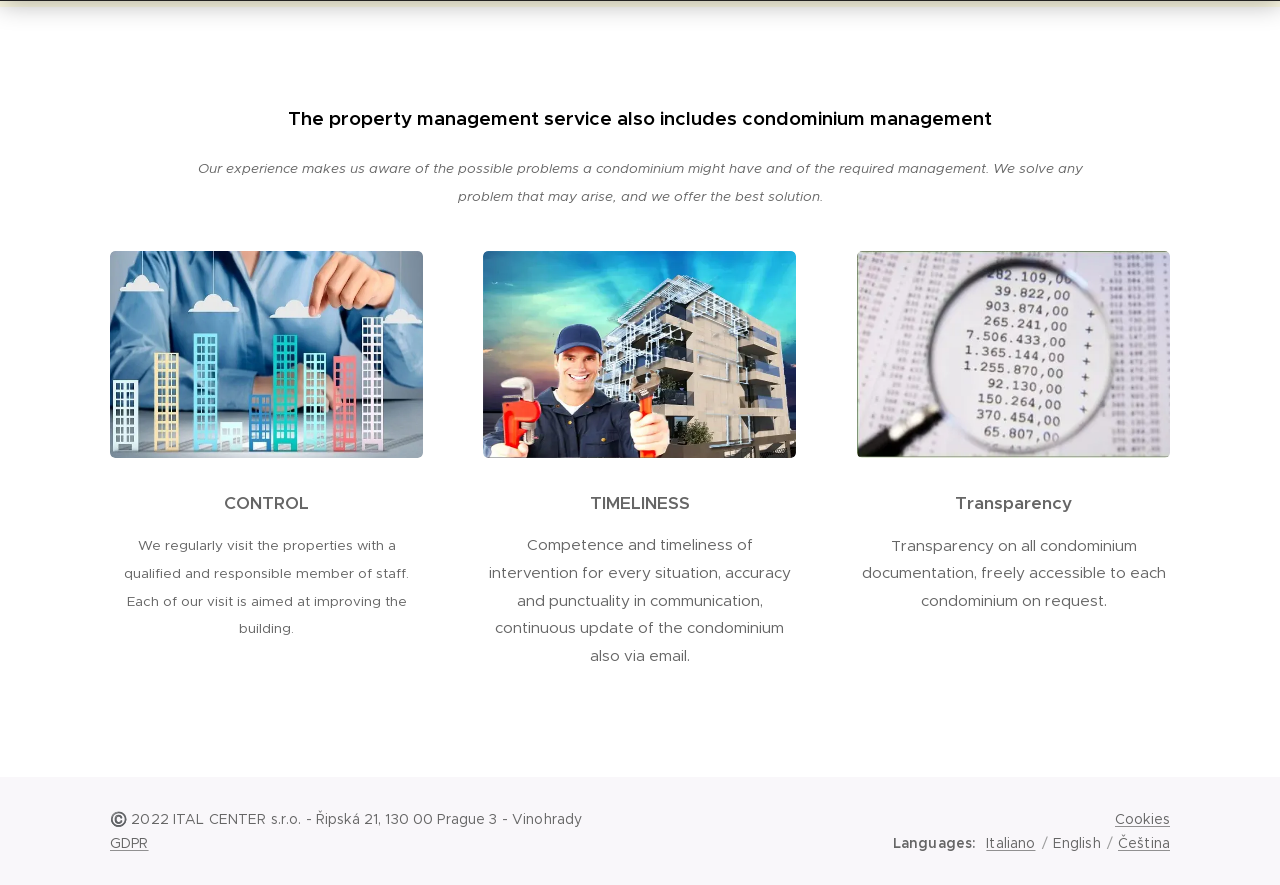What is the main service offered by this company?
Examine the webpage screenshot and provide an in-depth answer to the question.

Based on the text 'The property management service also includes condominium management', it is clear that the main service offered by this company is property management.